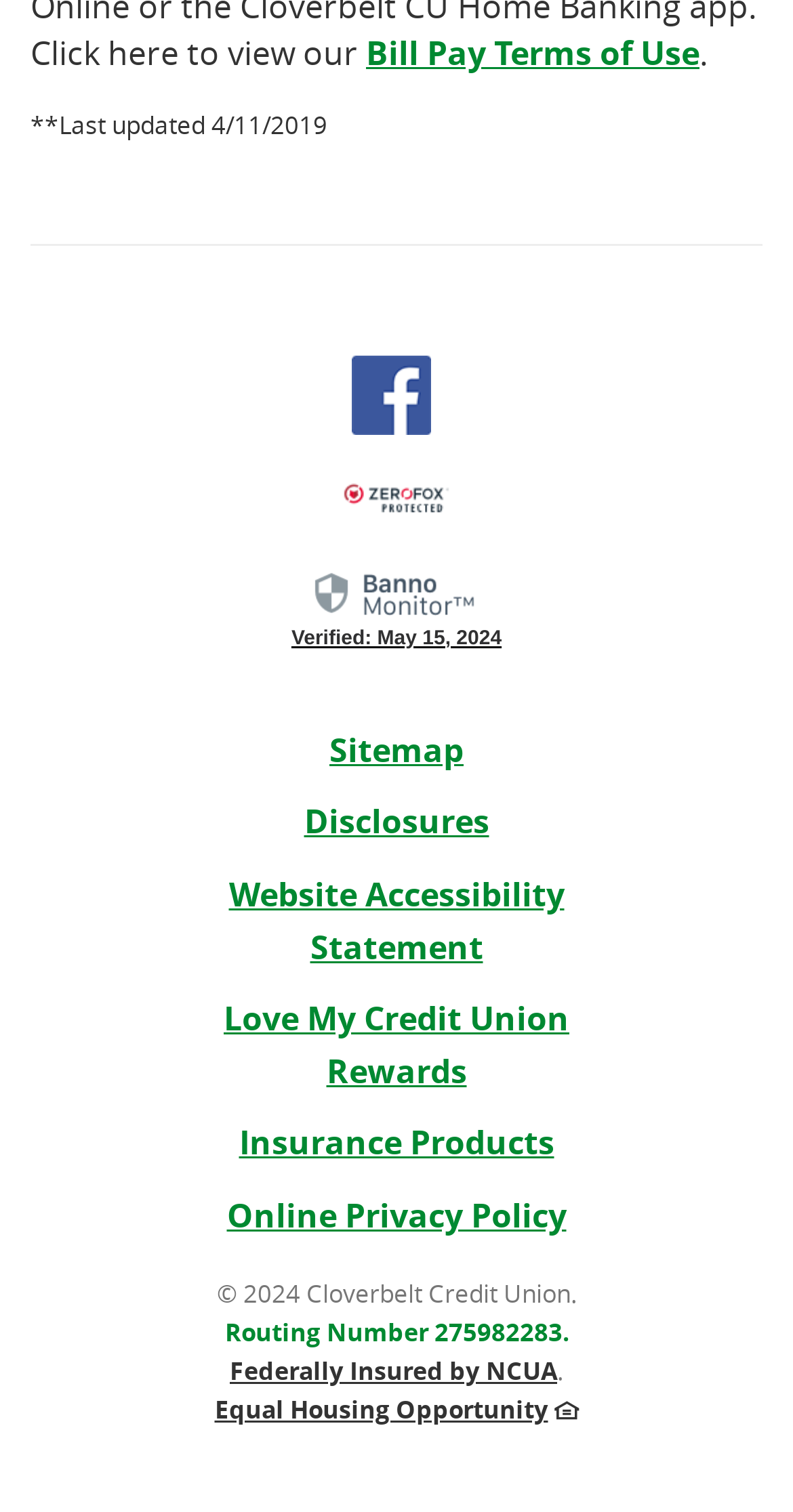Determine the bounding box coordinates of the section I need to click to execute the following instruction: "Learn about Insurance Products". Provide the coordinates as four float numbers between 0 and 1, i.e., [left, top, right, bottom].

[0.301, 0.741, 0.699, 0.771]